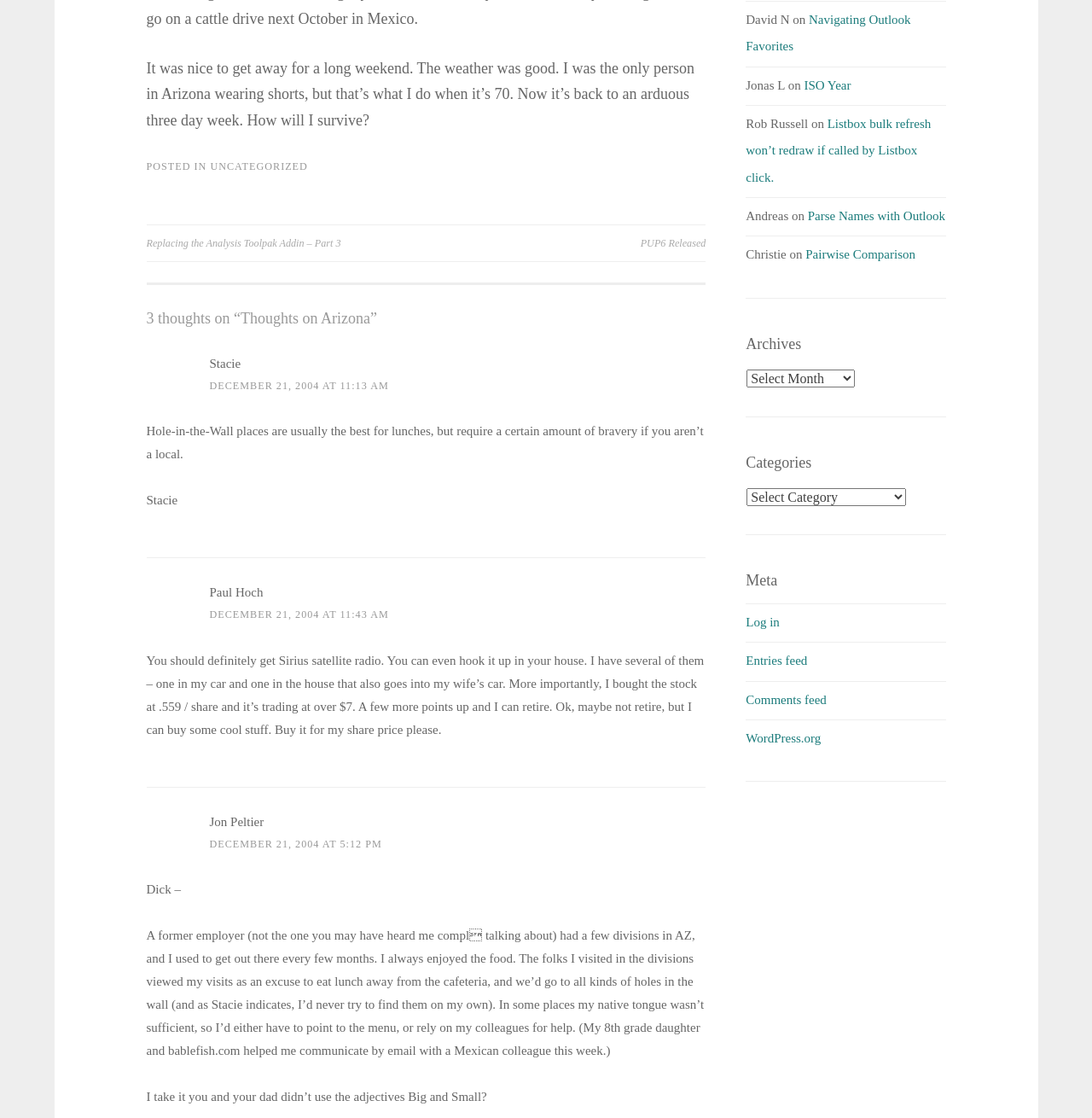Identify the bounding box coordinates of the section that should be clicked to achieve the task described: "View 'Archives'".

[0.683, 0.298, 0.866, 0.317]